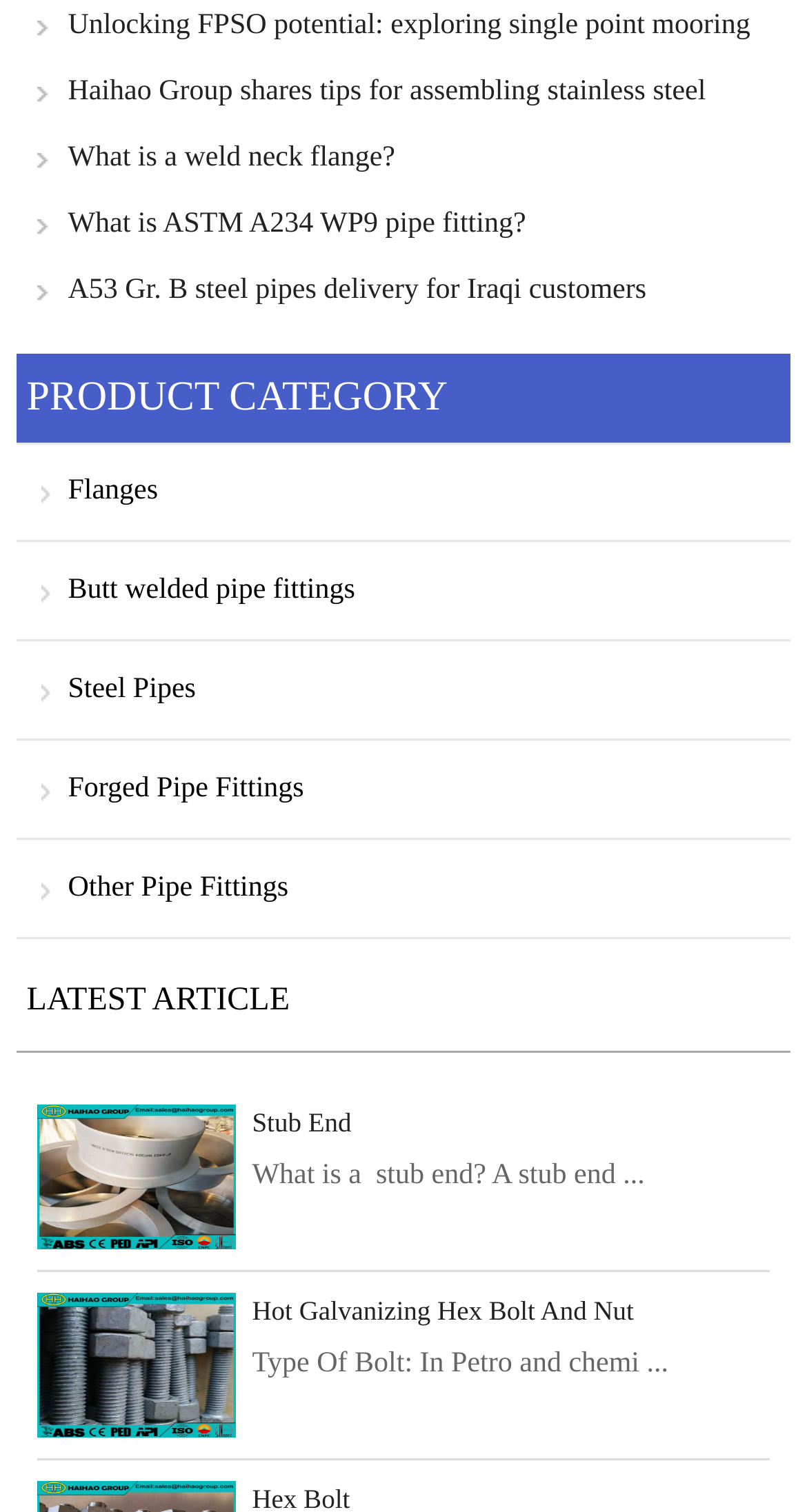Please provide a comprehensive answer to the question based on the screenshot: What type of bolt is mentioned in the article?

In the article about Hot Galvanizing Hex Bolt And Nut, it is mentioned that the type of bolt is Hex Bolt, specifically used in Petro and chemical industries.